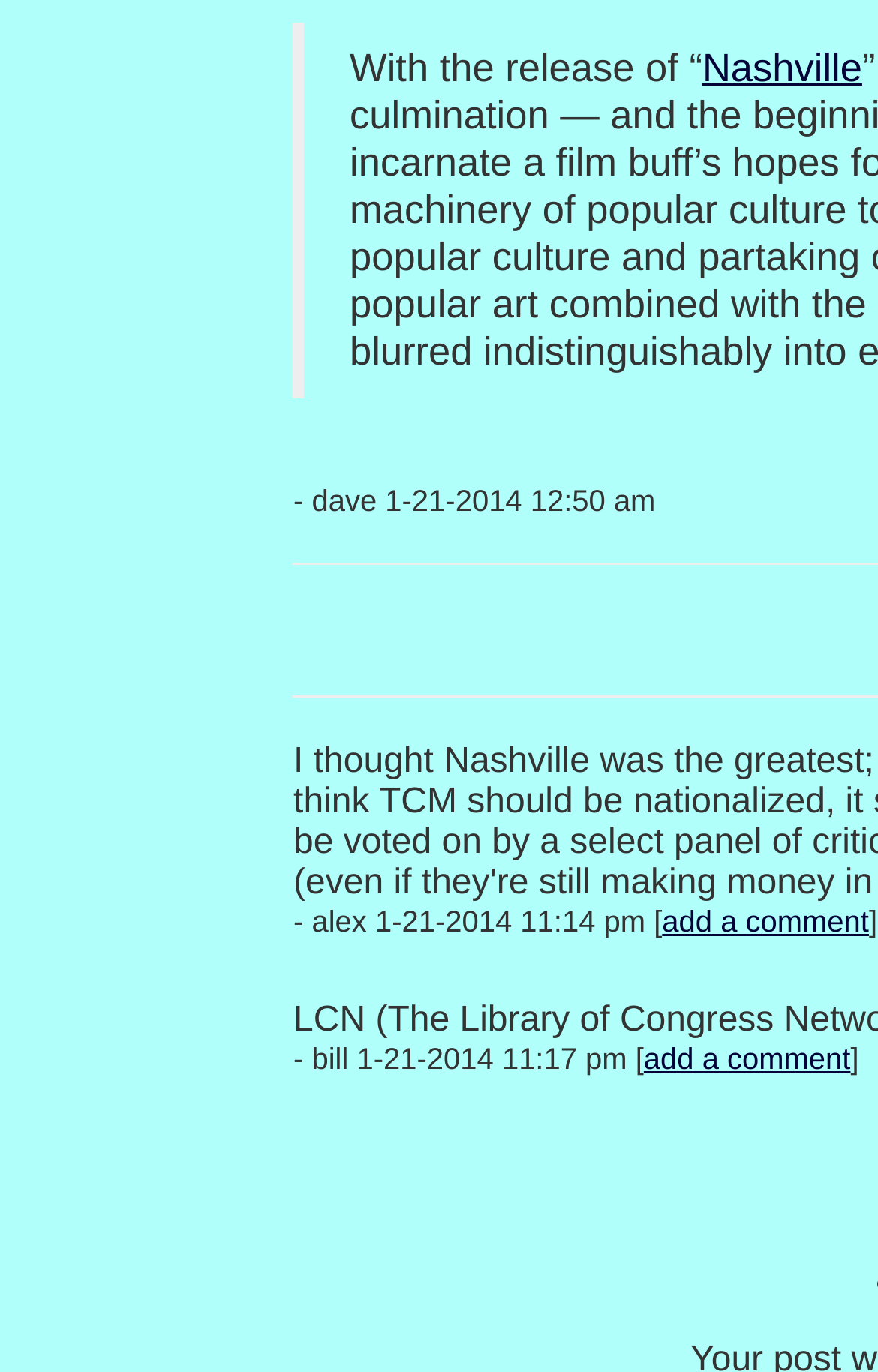Give a succinct answer to this question in a single word or phrase: 
What is the name of the movie mentioned?

Nashville